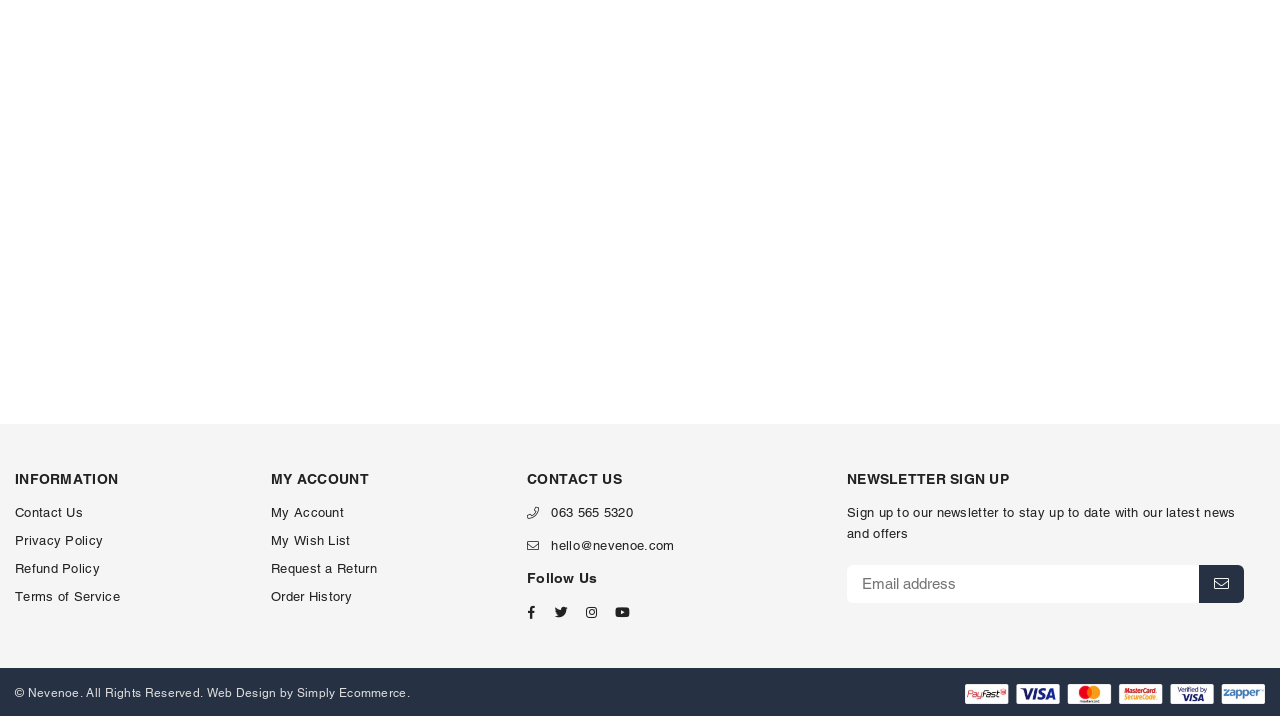Determine the bounding box coordinates of the section I need to click to execute the following instruction: "Follow us on Facebook". Provide the coordinates as four float numbers between 0 and 1, i.e., [left, top, right, bottom].

[0.404, 0.841, 0.427, 0.87]